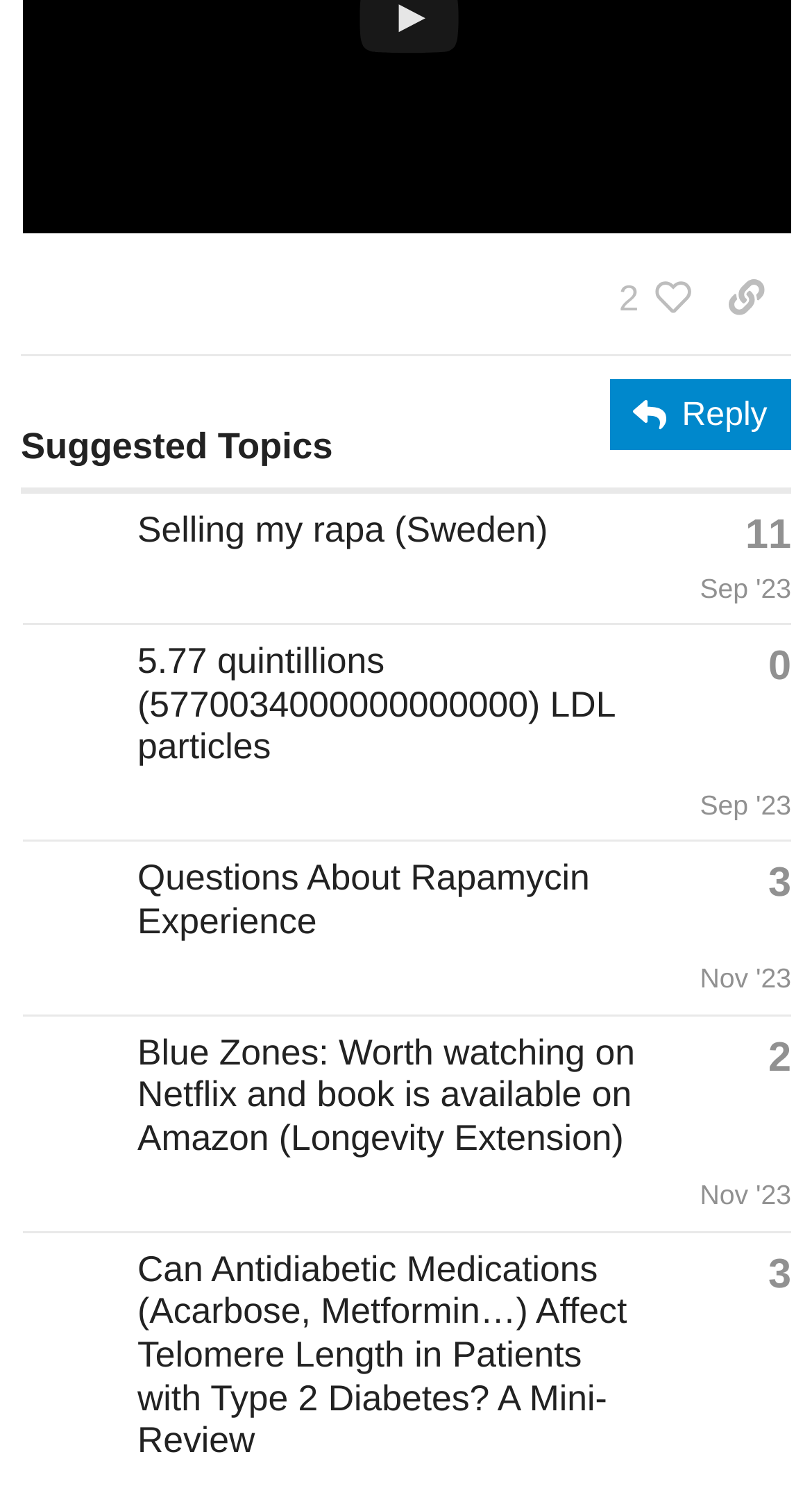What is the date range of the suggested topics? Observe the screenshot and provide a one-word or short phrase answer.

Aug '23 to Nov '23